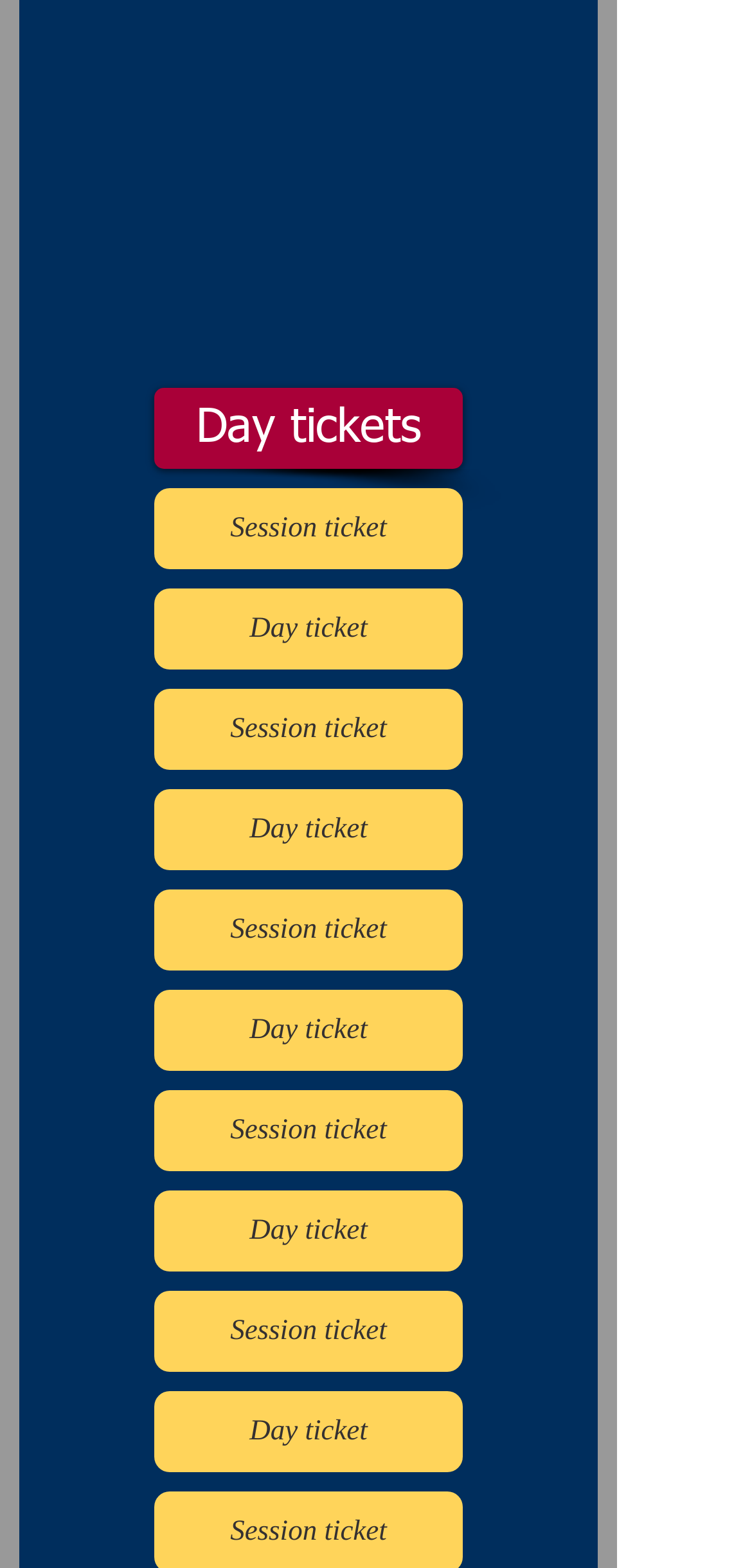Determine the bounding box coordinates of the clickable area required to perform the following instruction: "Follow on Twitter". The coordinates should be represented as four float numbers between 0 and 1: [left, top, right, bottom].

None